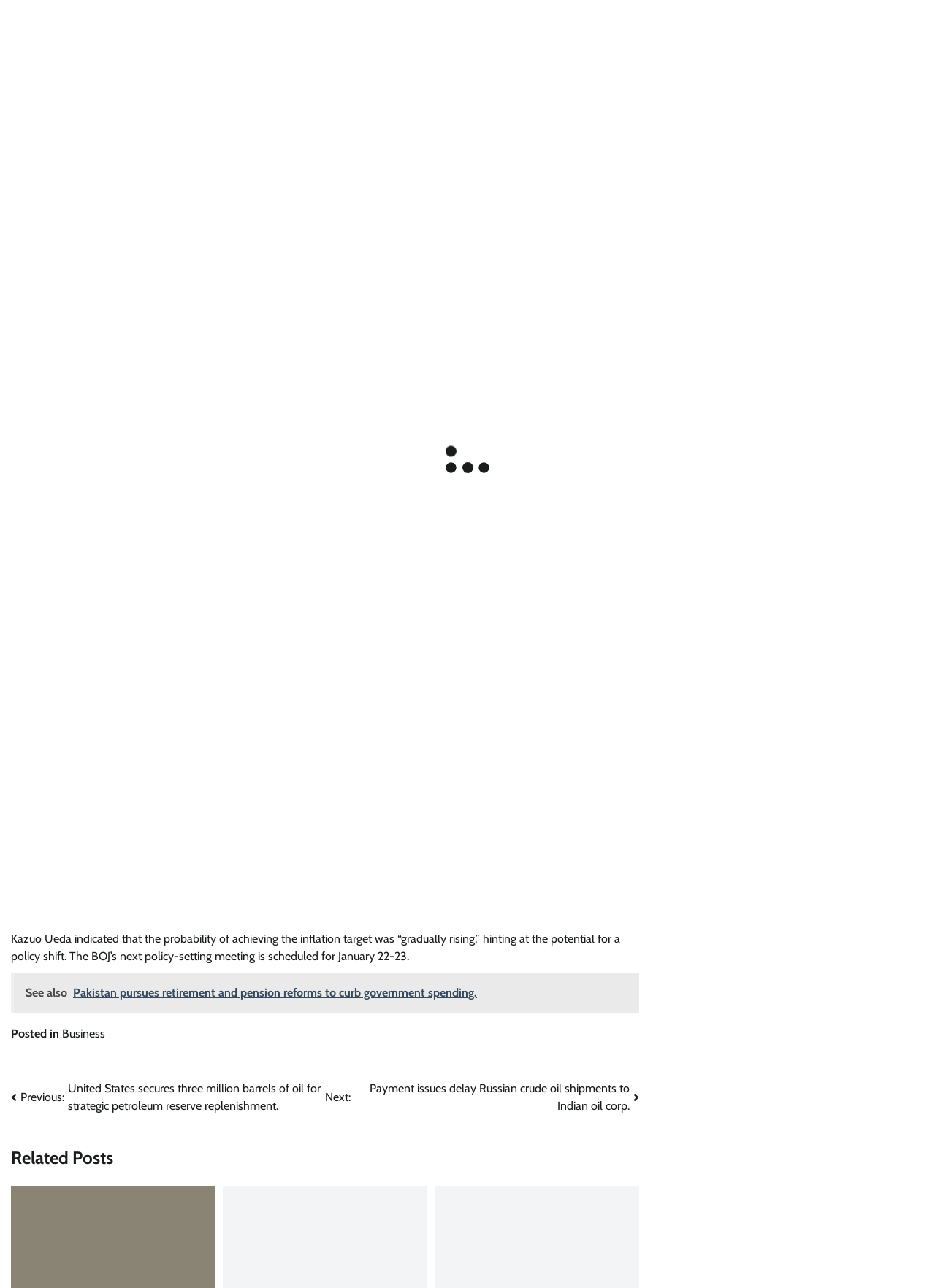Please identify the bounding box coordinates of the element that needs to be clicked to execute the following command: "Visit the home page". Provide the bounding box using four float numbers between 0 and 1, formatted as [left, top, right, bottom].

[0.012, 0.071, 0.068, 0.092]